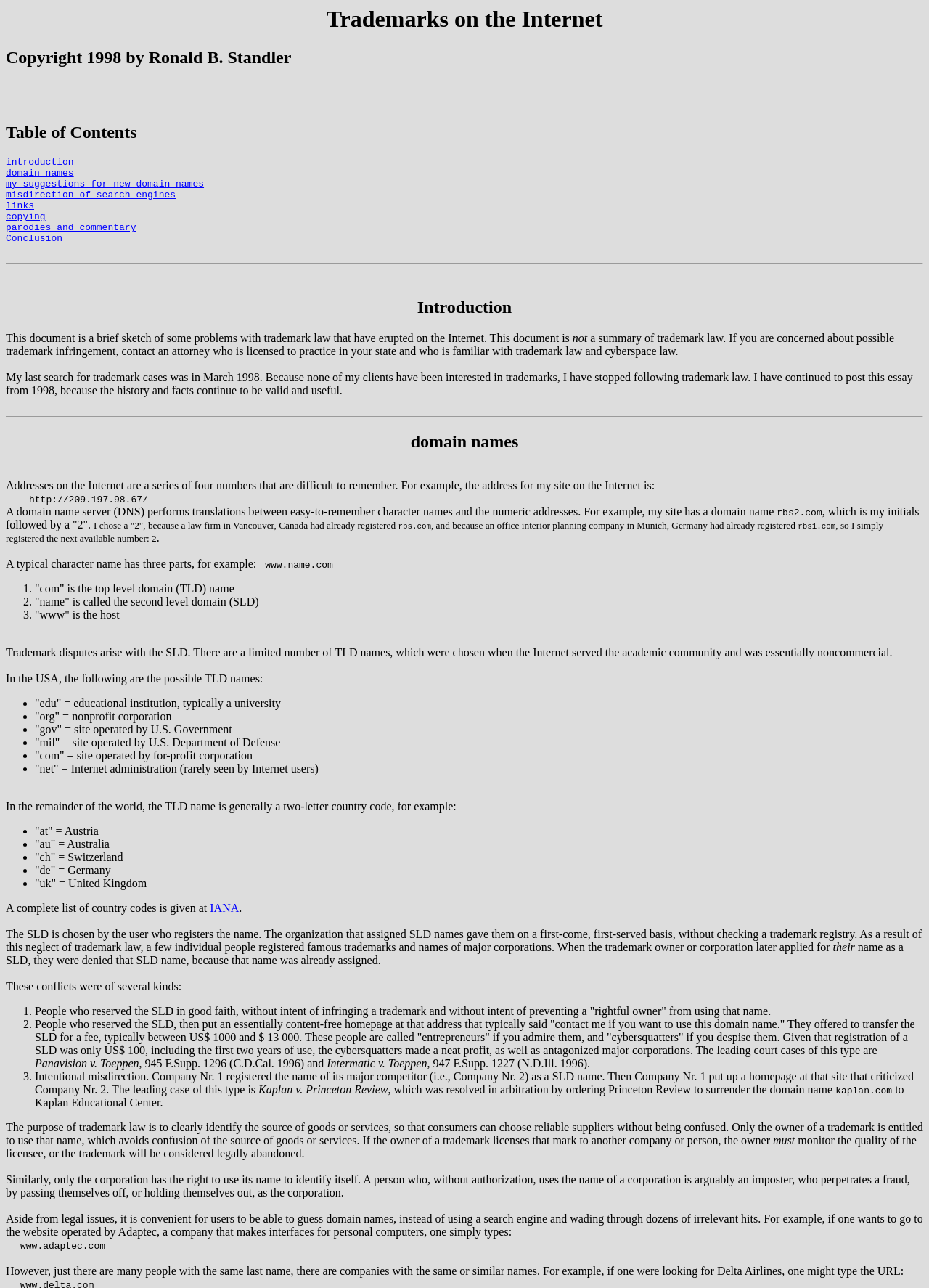What is the name of the organization that assigned SLD names?
Look at the screenshot and respond with one word or a short phrase.

Not mentioned